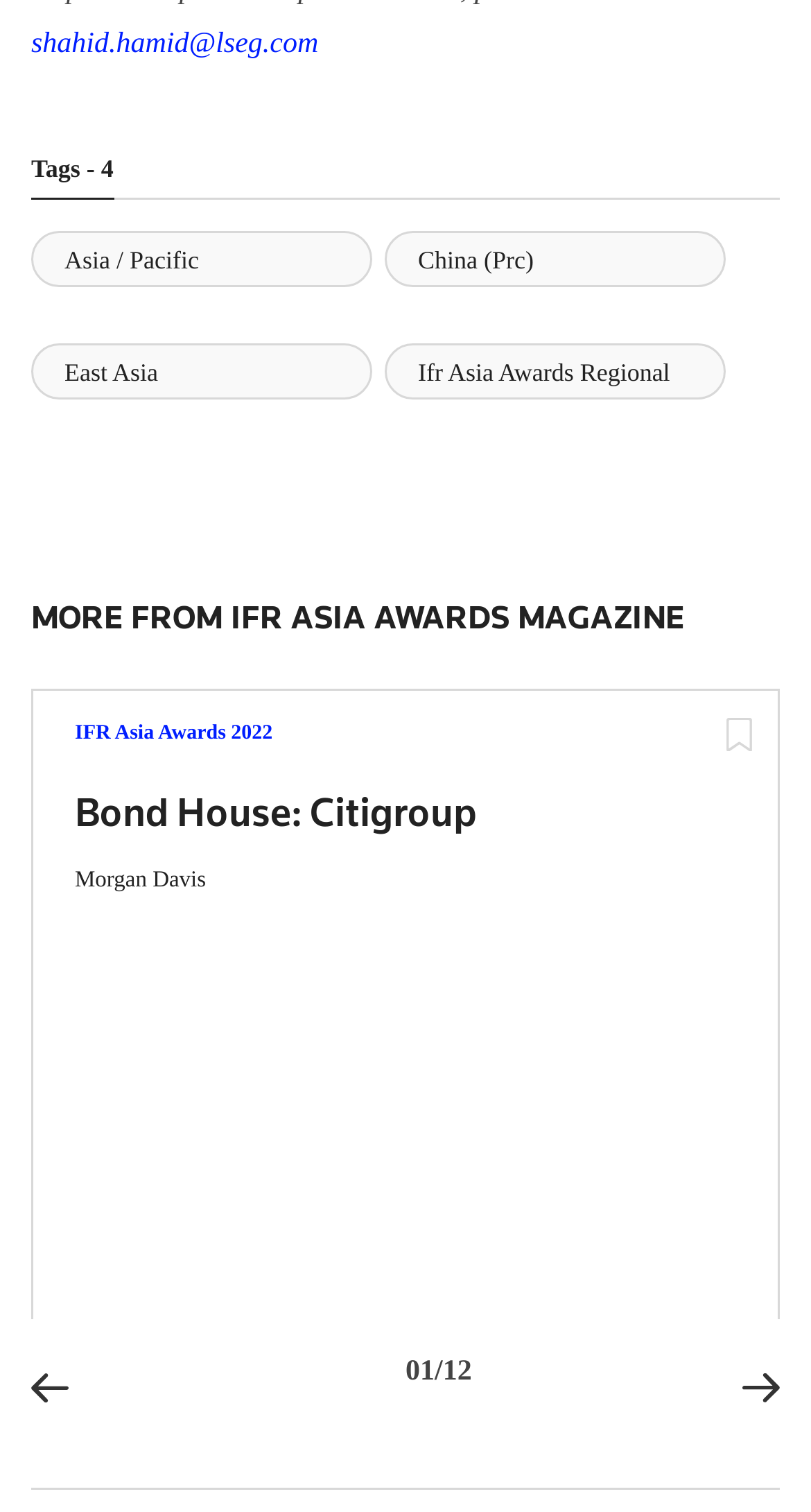Can you give a detailed response to the following question using the information from the image? How many links are there in the first table?

I counted the number of link elements within the first LayoutTable element, which are 'Asia / Pacific' and 'China (Prc)', resulting in a total of 2 links.